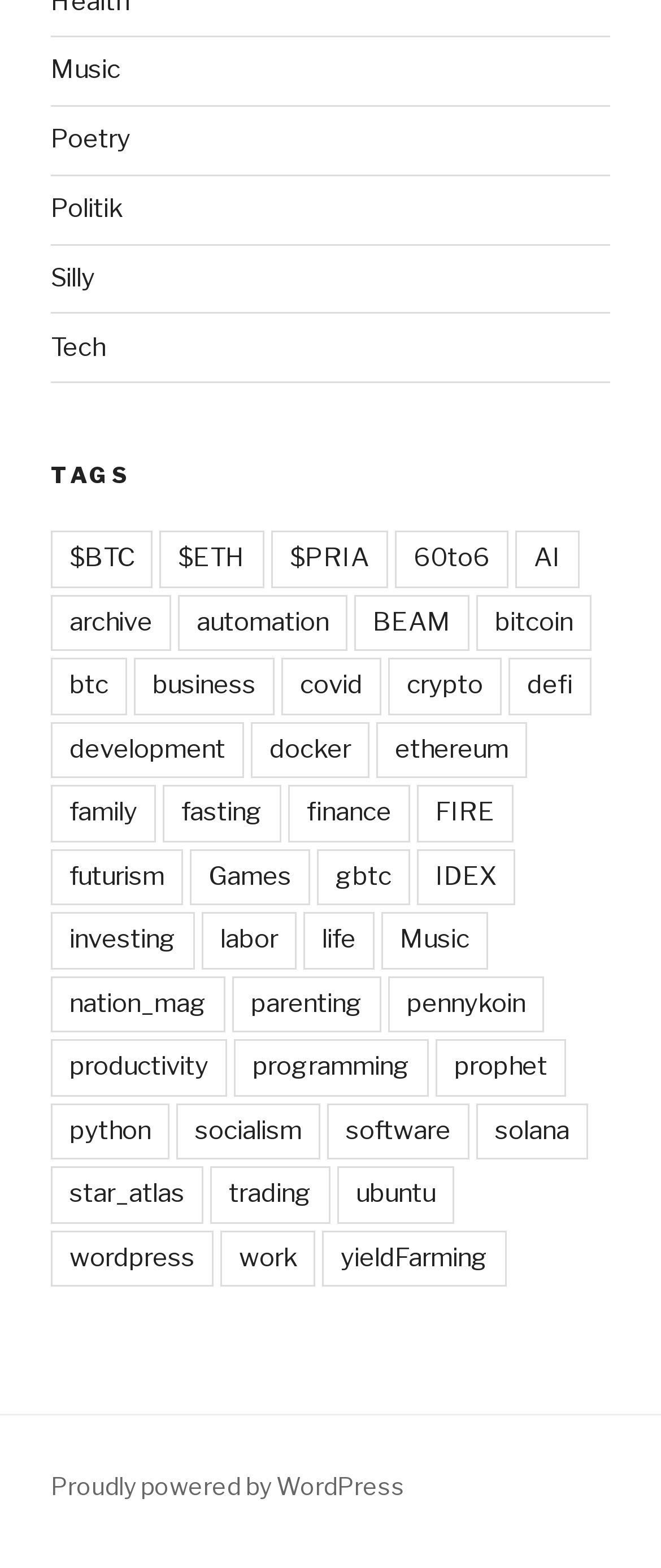Please pinpoint the bounding box coordinates for the region I should click to adhere to this instruction: "Explore AI".

[0.779, 0.338, 0.877, 0.375]